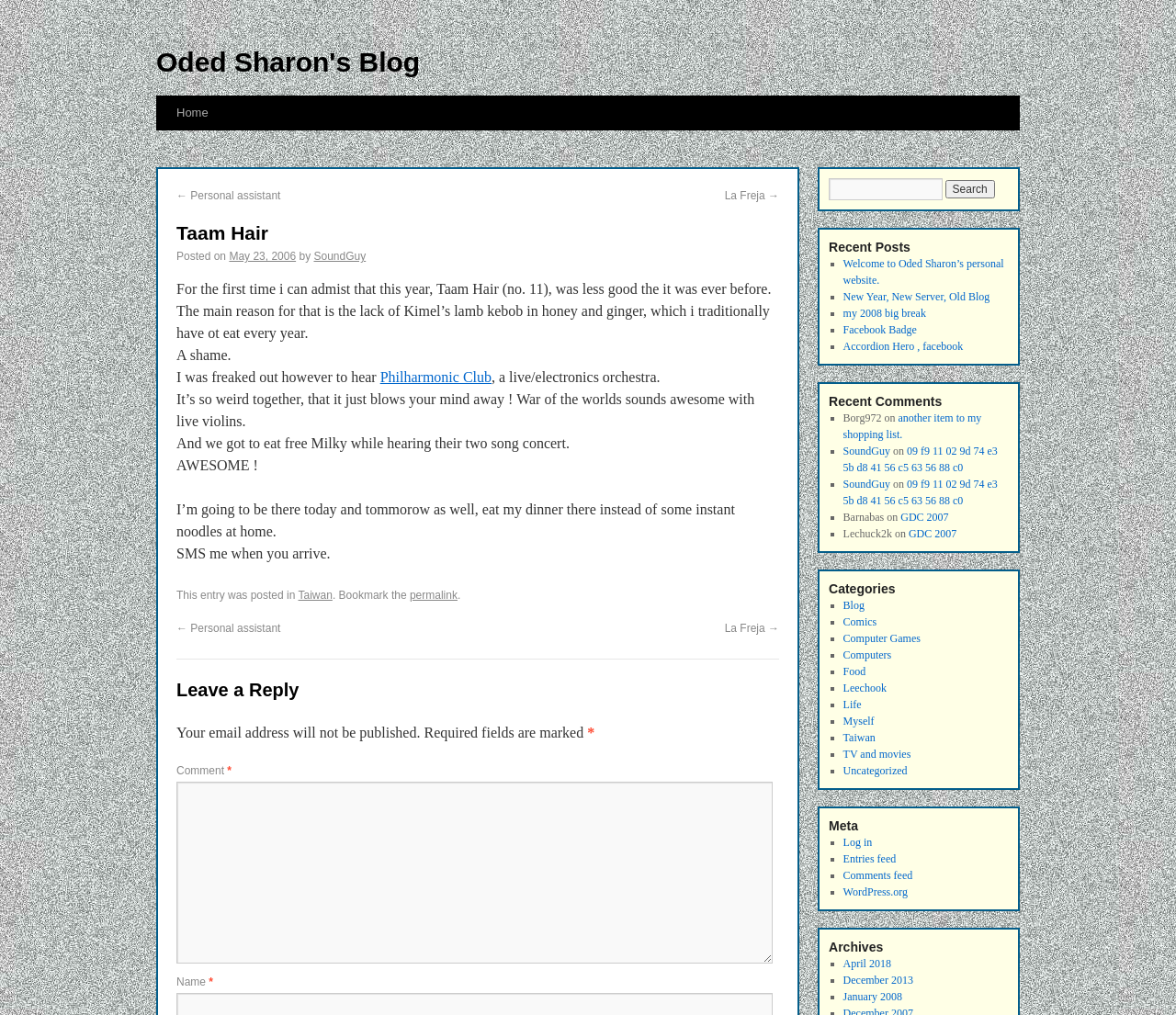What is the purpose of the comment section?
Please respond to the question thoroughly and include all relevant details.

The purpose of the comment section is to leave a reply, which is indicated by the heading element 'Leave a Reply' with bounding box coordinates [0.15, 0.666, 0.662, 0.695] and the presence of a textbox element with the label 'Comment *'.